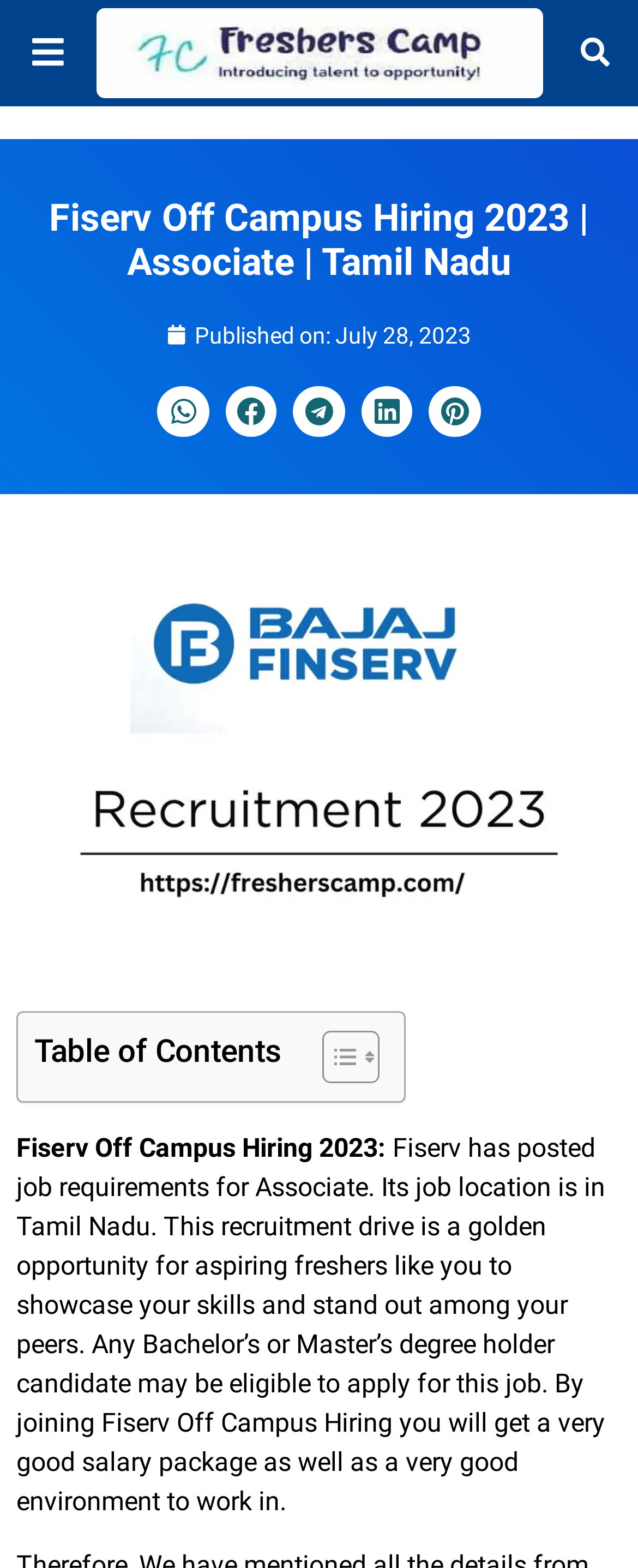Answer the question using only a single word or phrase: 
How many social media share buttons are available?

5